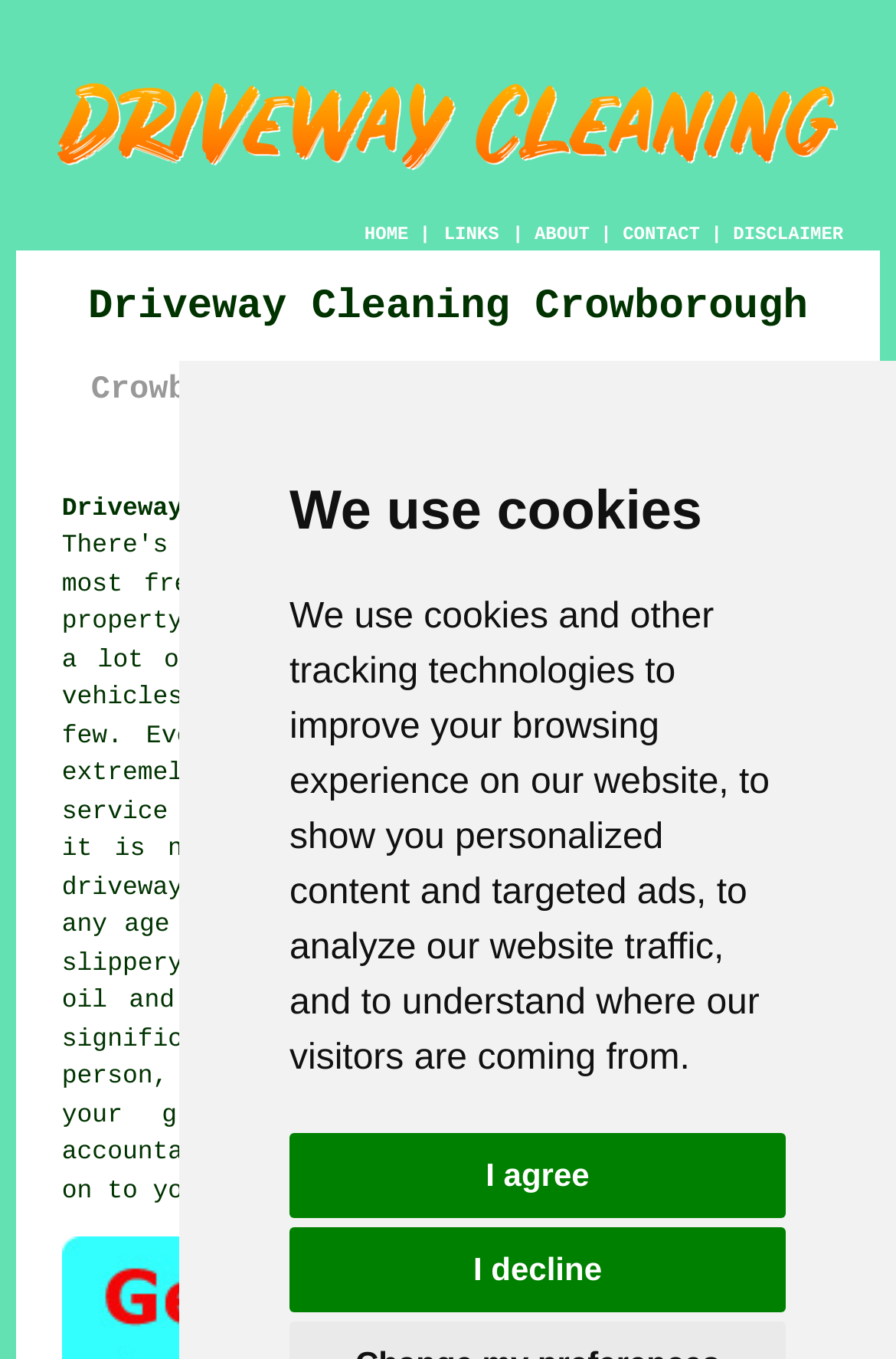What is the impact on the driveway?
Answer the question with detailed information derived from the image.

The impact on the driveway is punishment from weather, vehicles, pets, and foot traffic, as mentioned in the text 'Your driveway can suffer a lot of punishment from stuff like the weather, vehicles, pets and foot traffic, to mention just a few'.